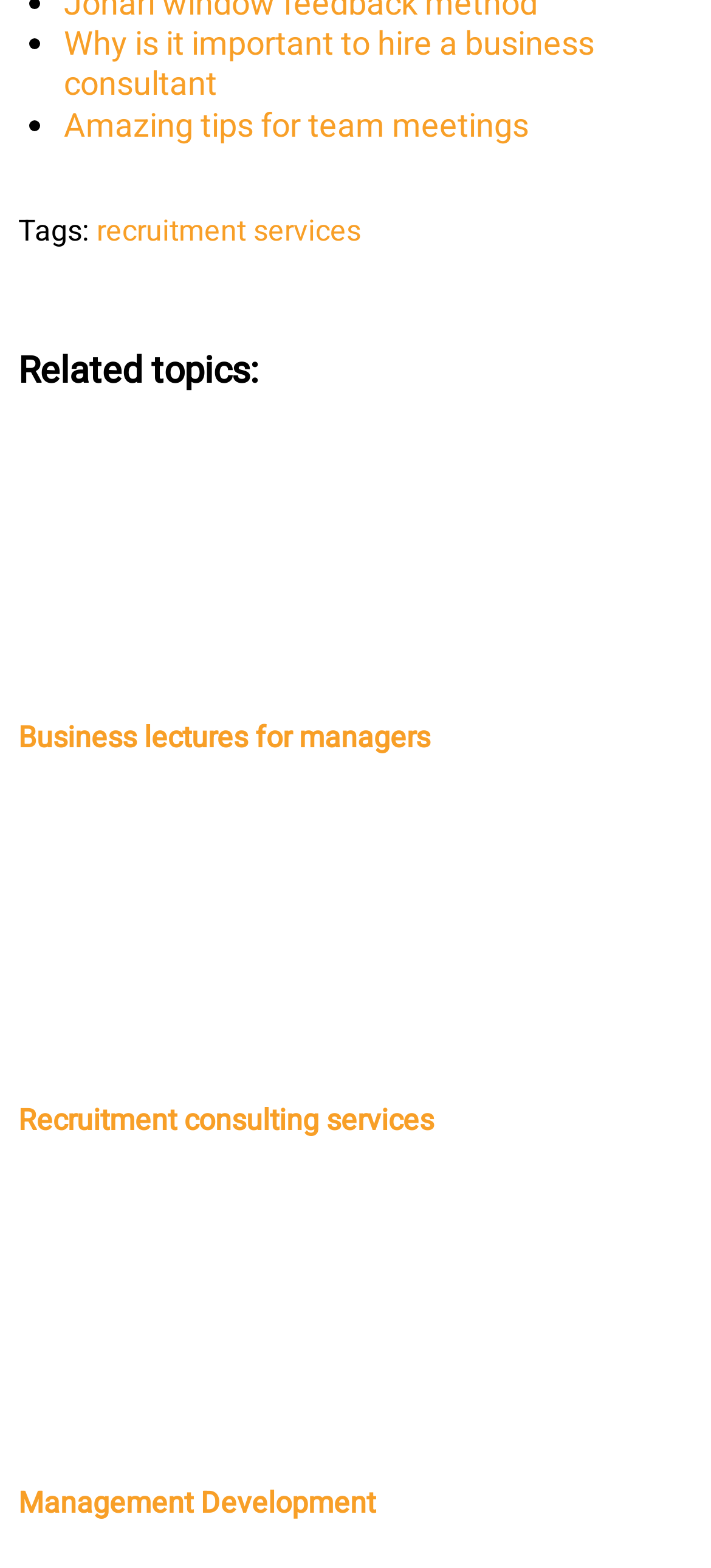Please identify the bounding box coordinates of the element I should click to complete this instruction: 'Click on 'Business lectures for managers''. The coordinates should be given as four float numbers between 0 and 1, like this: [left, top, right, bottom].

[0.026, 0.457, 0.605, 0.485]